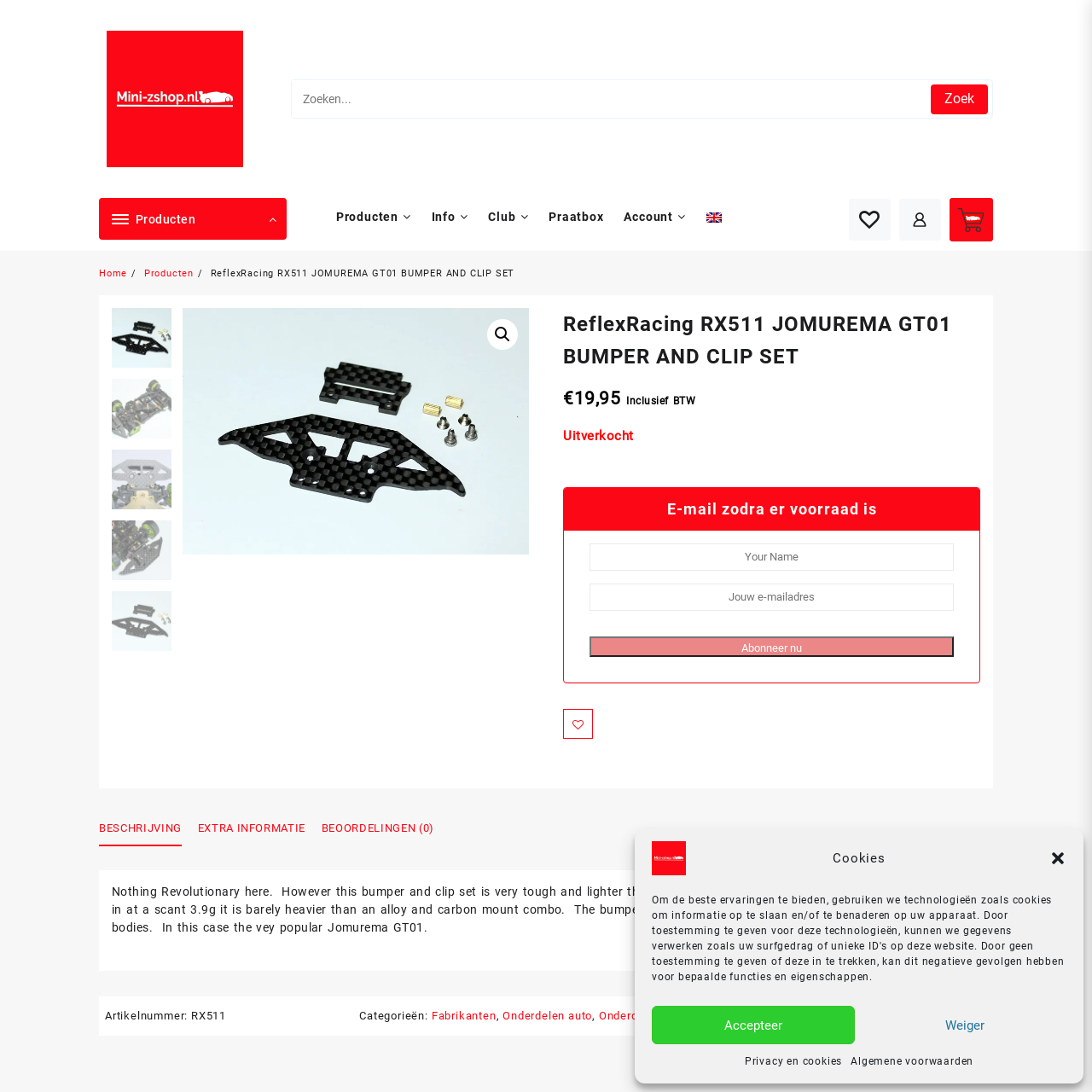Generate a comprehensive caption for the picture highlighted by the red outline.

The image depicts the logo of mini-zshop.nl, likely representing the brand or online store specializing in miniature racing products. This logo plays a critical role in branding for the site, which features products such as the 'ReflexRacing RX511 JOMUREMA GT01 Bumper and Clip Set.' This specific product is noted for its durability and lightweight design, enhancing the performance and lifespan of miniature racing bodies. The logo reflects the store's focus on high-quality components for racing enthusiasts, emphasizing their commitment to providing top-tier miniature racing supplies.